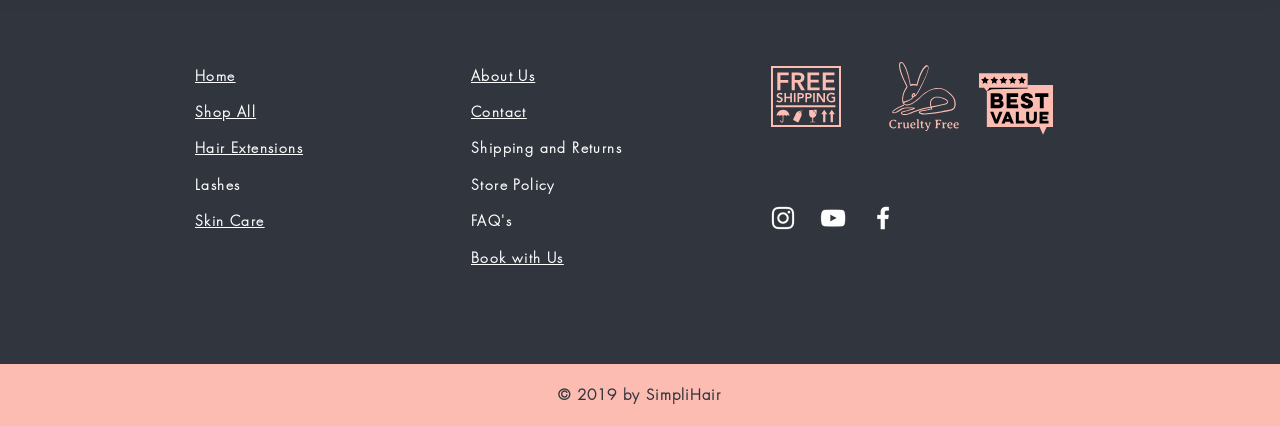Please find the bounding box coordinates of the element that you should click to achieve the following instruction: "Visit Hair Extensions". The coordinates should be presented as four float numbers between 0 and 1: [left, top, right, bottom].

[0.152, 0.325, 0.237, 0.369]